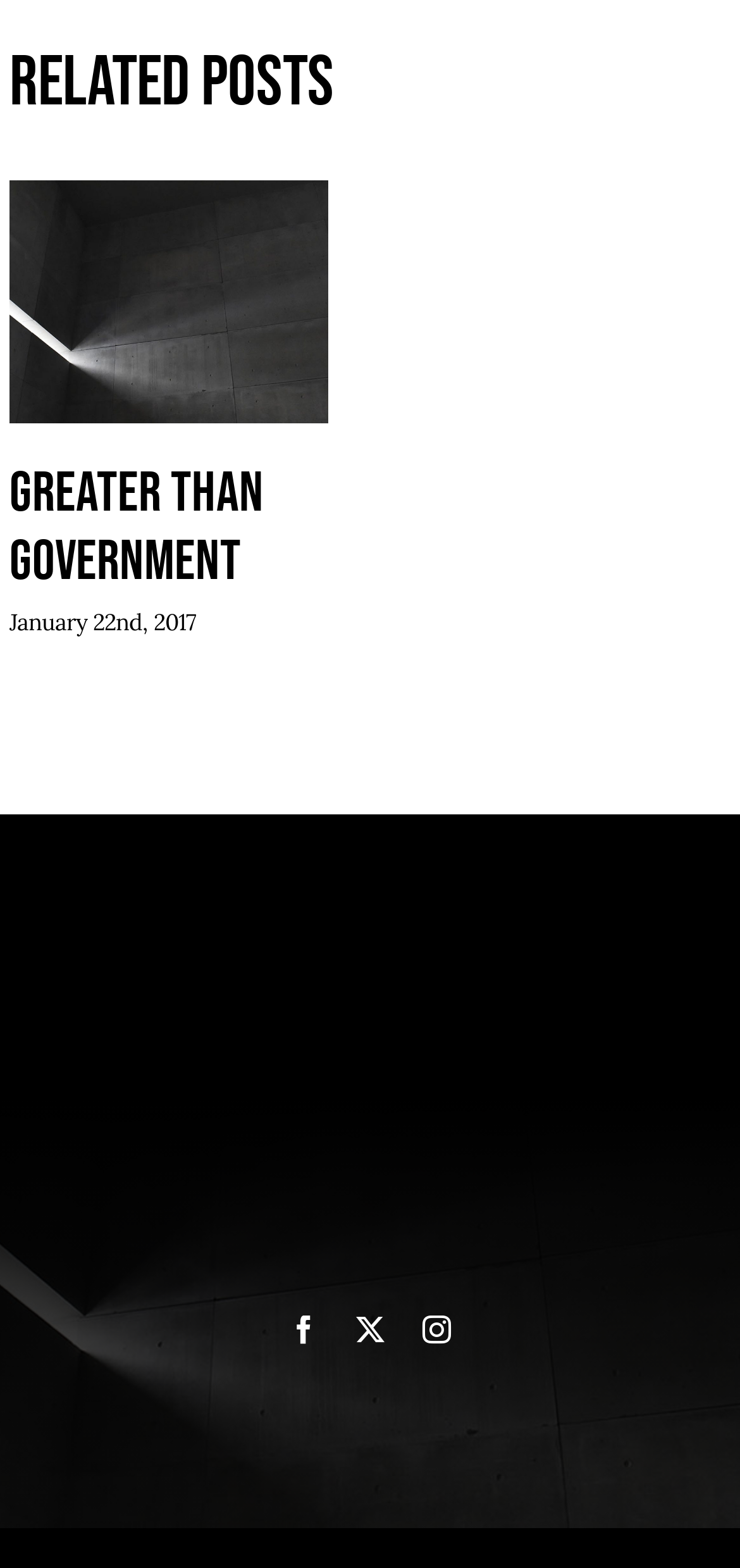Give a one-word or one-phrase response to the question:
What is the date of the first related post?

January 22nd, 2017